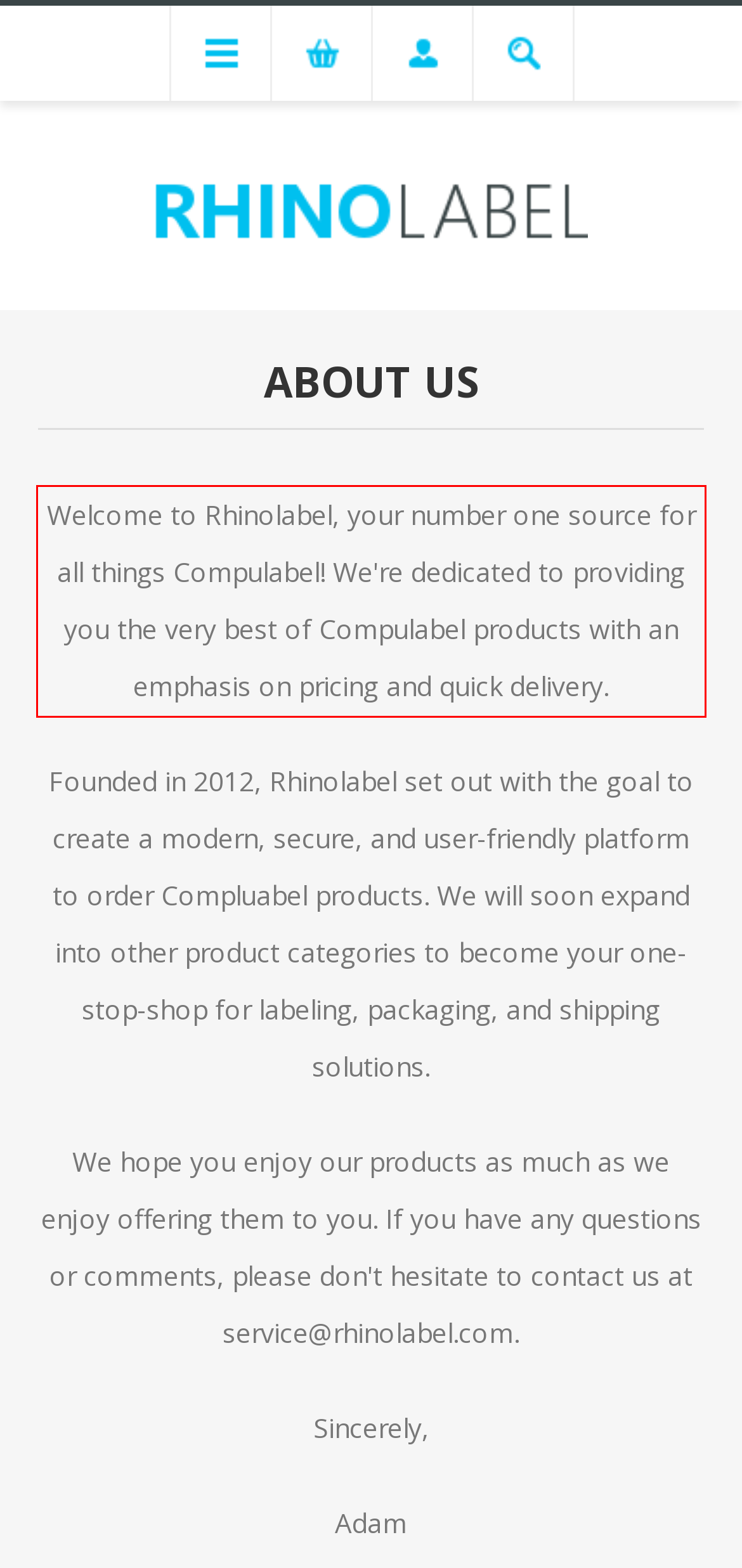Please recognize and transcribe the text located inside the red bounding box in the webpage image.

Welcome to Rhinolabel, your number one source for all things Compulabel! We're dedicated to providing you the very best of Compulabel products with an emphasis on pricing and quick delivery.